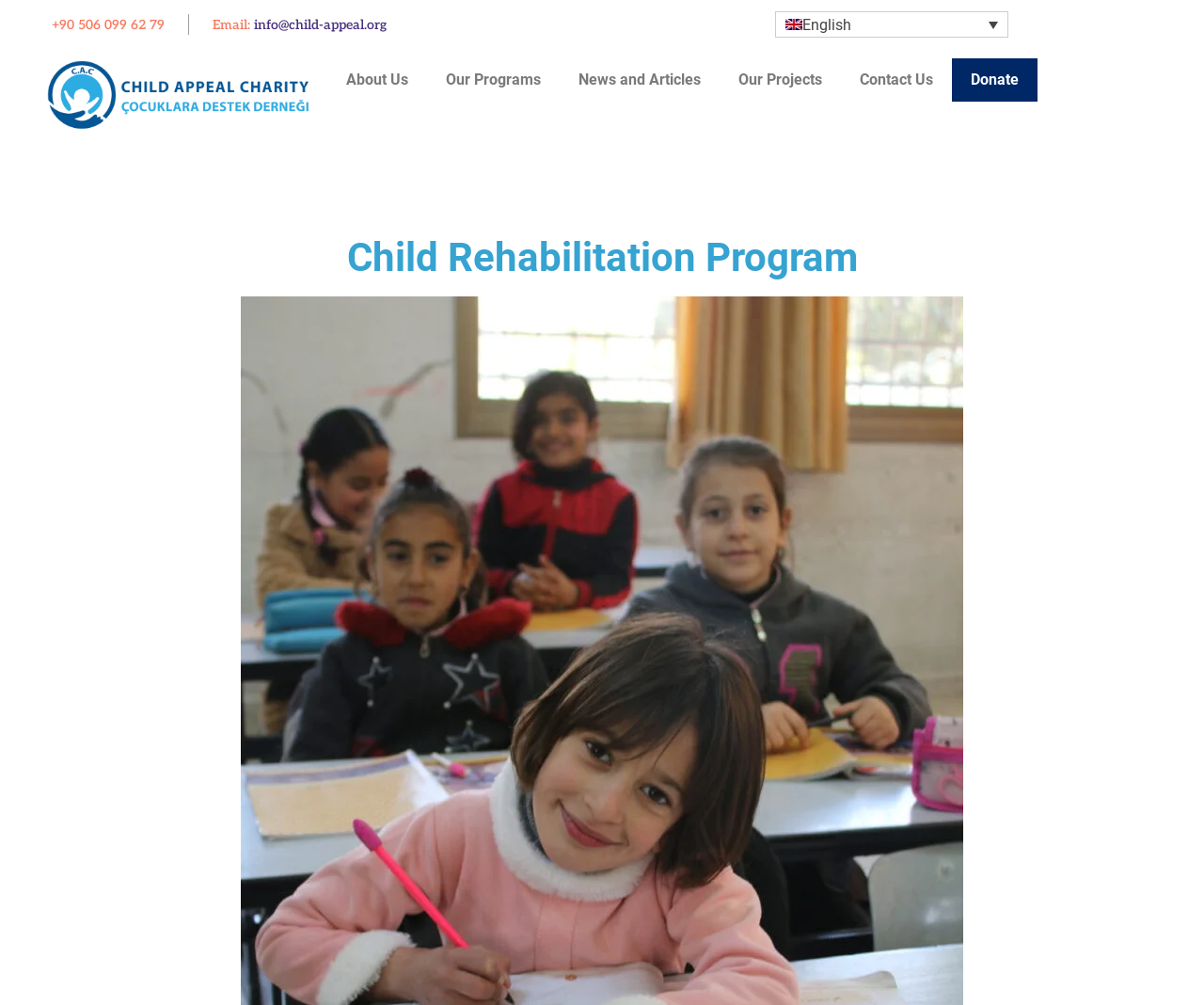Please find the bounding box coordinates (top-left x, top-left y, bottom-right x, bottom-right y) in the screenshot for the UI element described as follows: News and Articles

[0.465, 0.058, 0.598, 0.101]